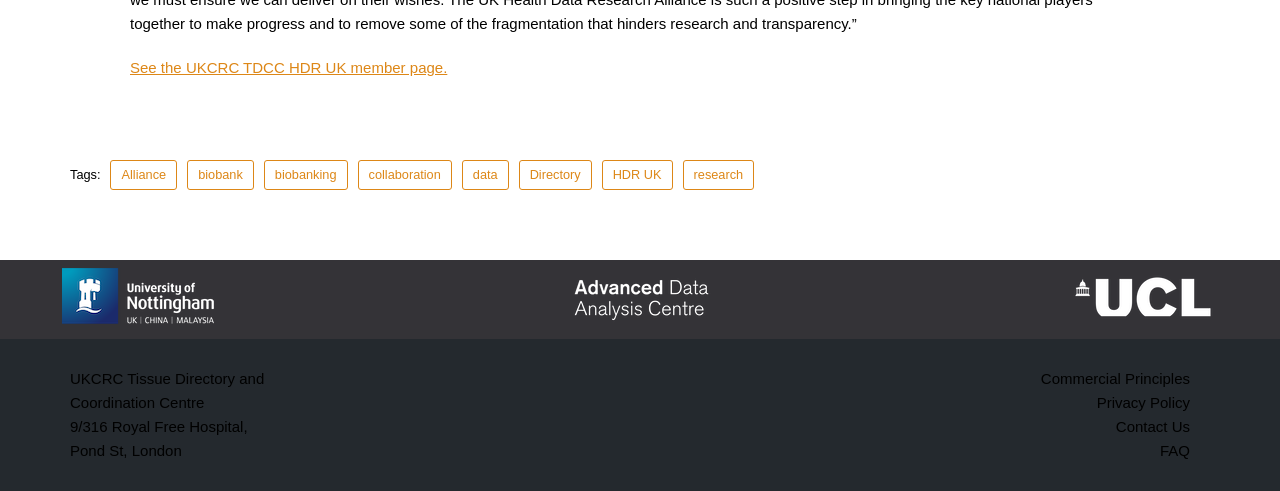Identify the bounding box coordinates for the element you need to click to achieve the following task: "Contact Us". Provide the bounding box coordinates as four float numbers between 0 and 1, in the form [left, top, right, bottom].

[0.872, 0.852, 0.93, 0.886]